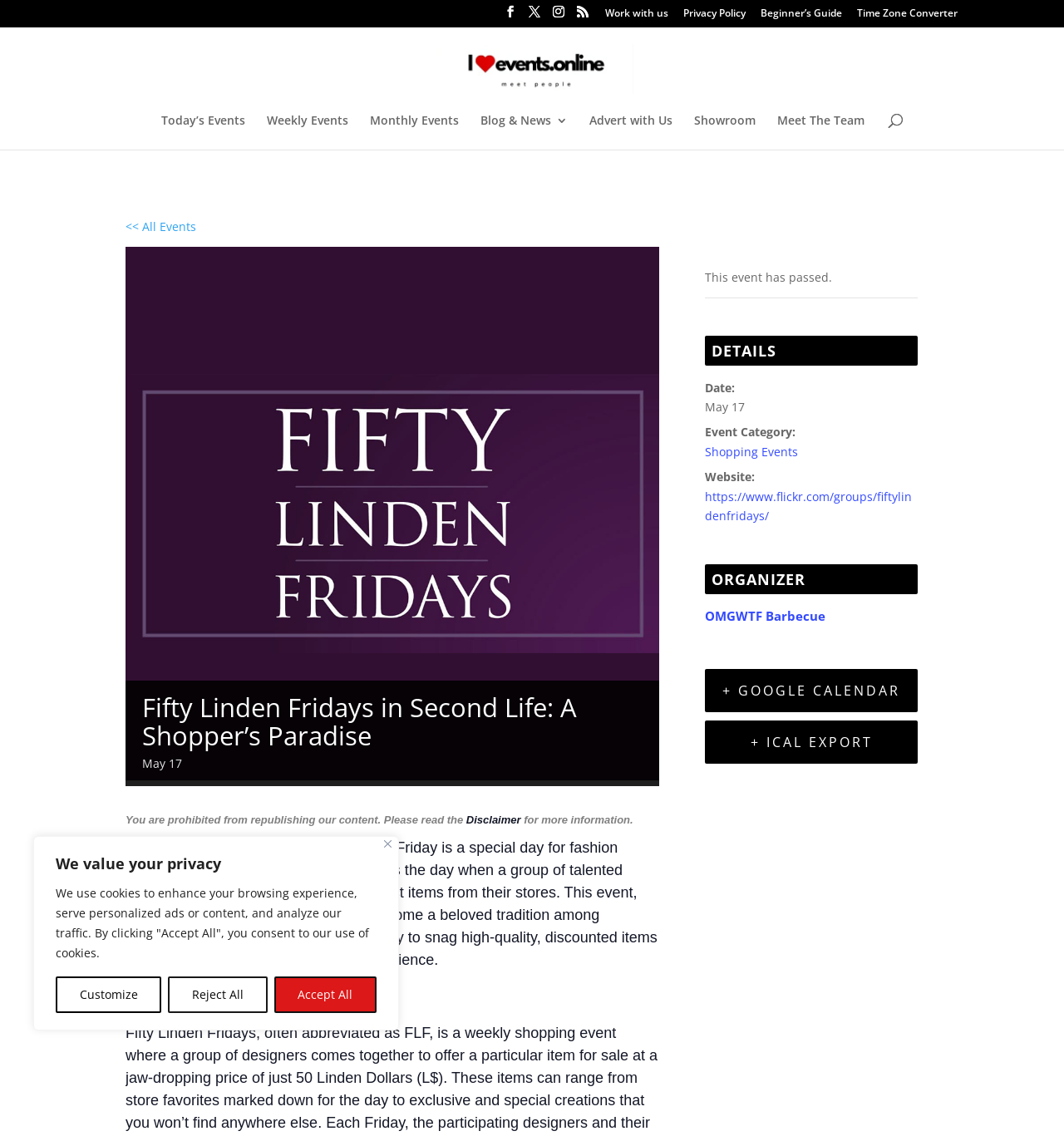What is the event category?
Provide an in-depth answer to the question, covering all aspects.

This question can be answered by looking at the DescriptionListDetail on the webpage, which mentions the event category as Shopping Events. This information can be found in the DETAILS section of the webpage.